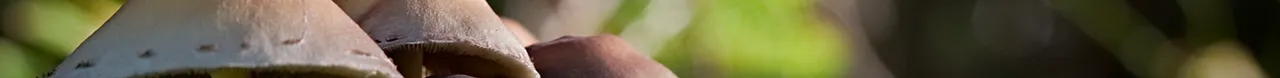What is the artistic presentation meant to do?
From the image, respond with a single word or phrase.

invite viewers to appreciate